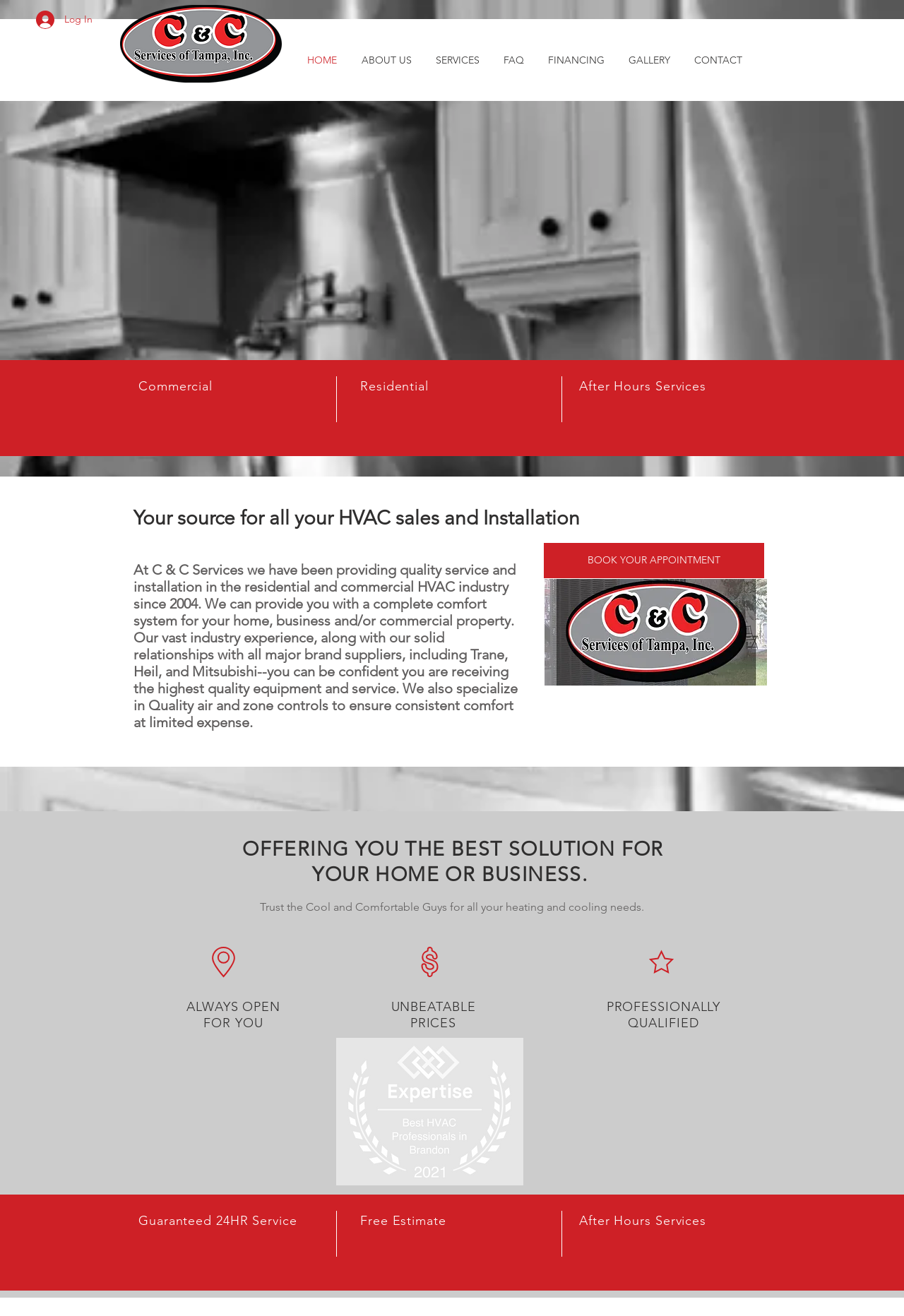What is the availability of C & C Services?
Look at the webpage screenshot and answer the question with a detailed explanation.

The webpage states 'ALWAYS OPEN FOR YOU', indicating that C & C Services is available 24/7 to provide its services to customers.